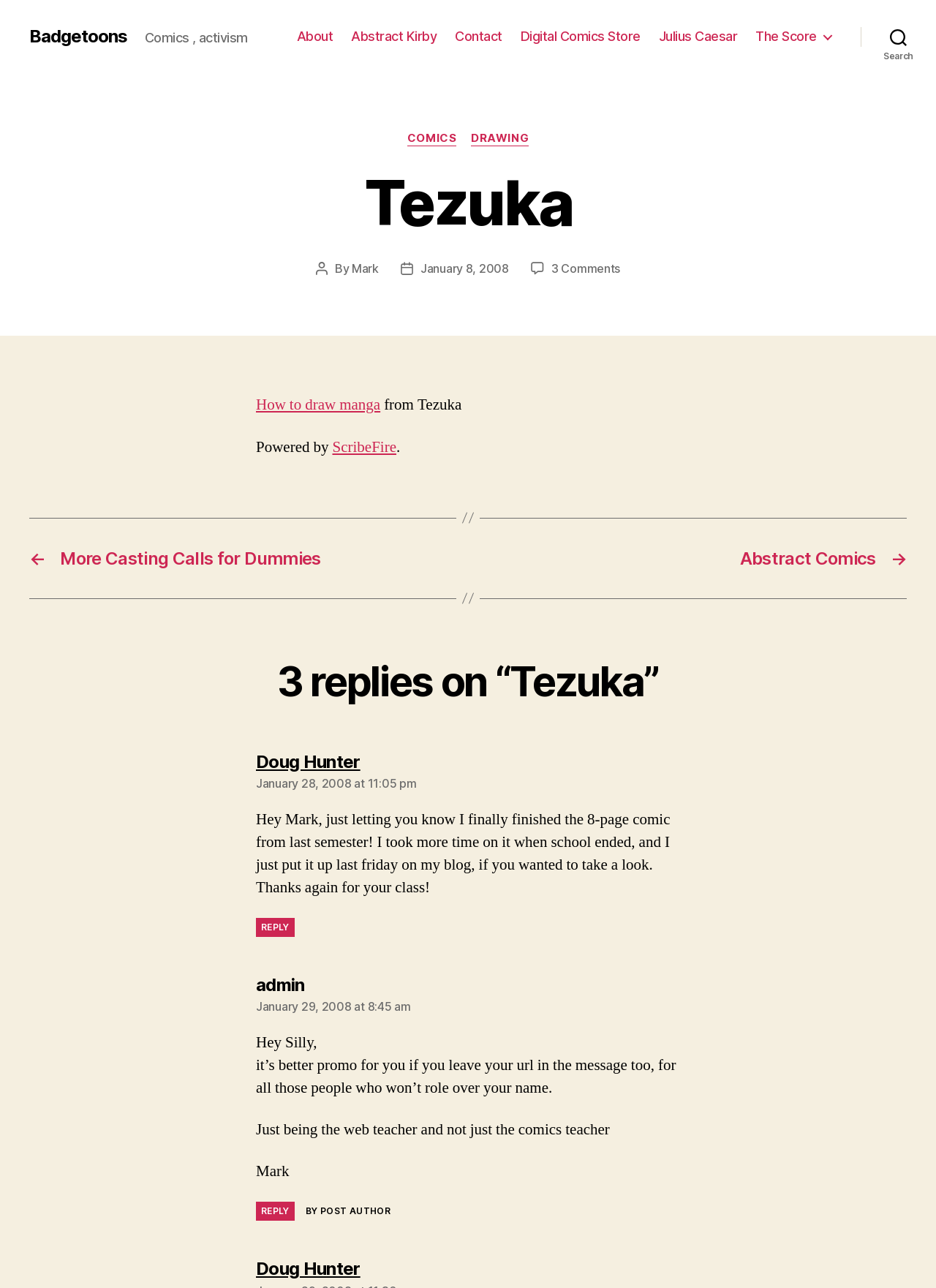Based on the image, please elaborate on the answer to the following question:
How many comments are there on the post 'Tezuka'?

The number of comments on the post 'Tezuka' is mentioned as '3 Comments on Tezuka' in the section where the post details are provided.